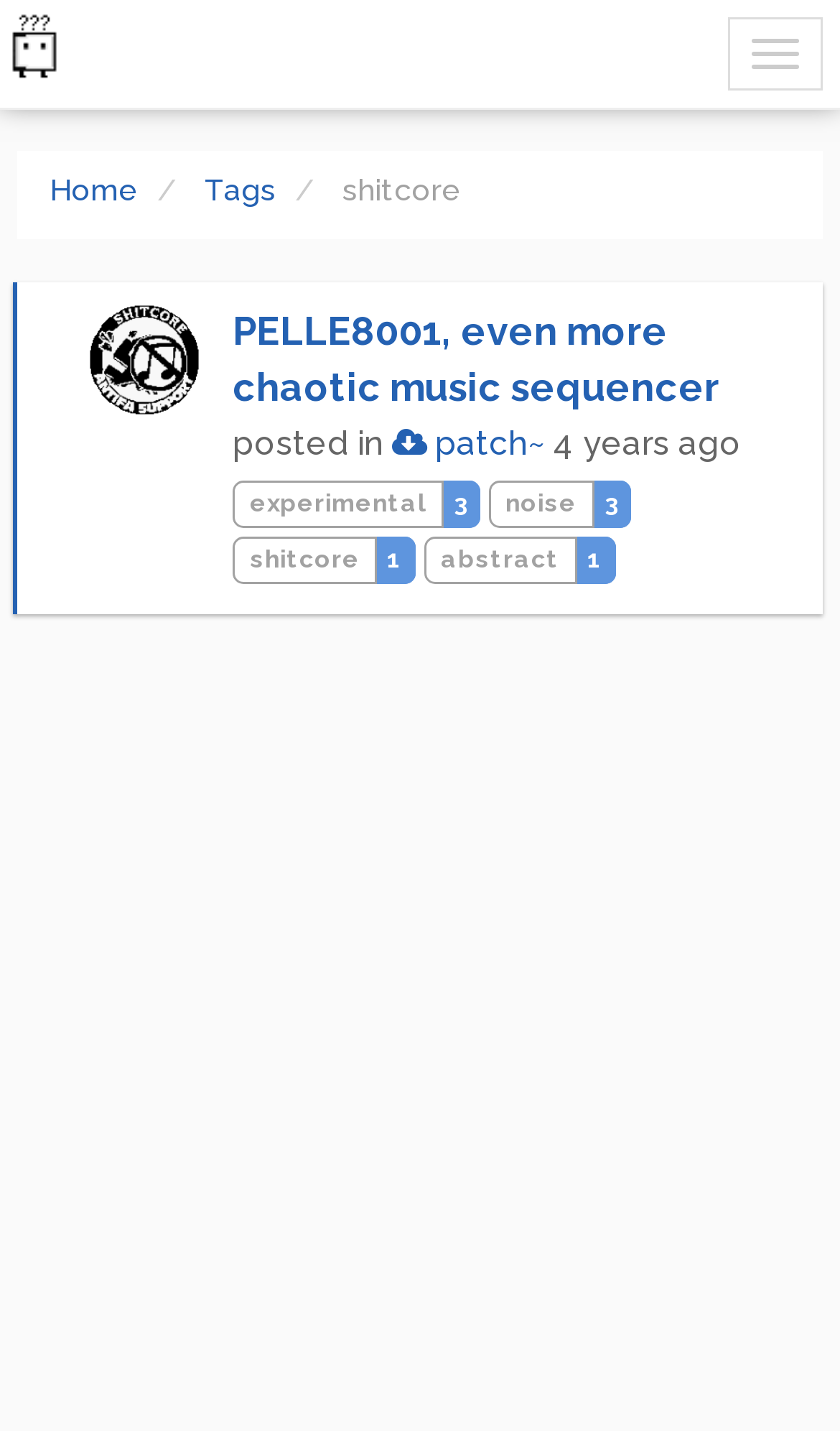Please respond to the question with a concise word or phrase:
What is the text next to the 'NOISEBOB' image?

posted in